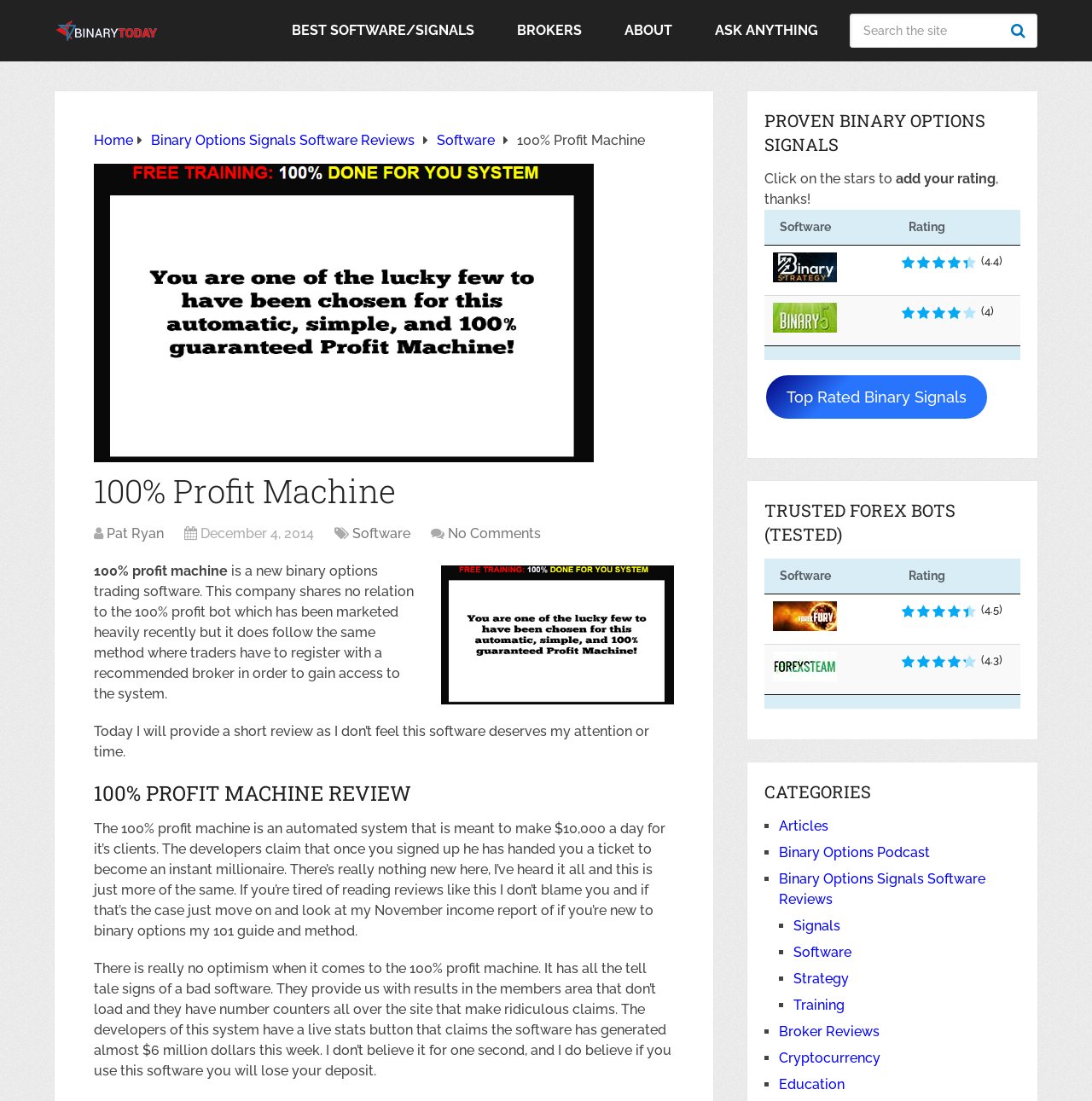Identify the bounding box of the UI element described as follows: "About". Provide the coordinates as four float numbers in the range of 0 to 1 [left, top, right, bottom].

[0.038, 0.121, 0.081, 0.135]